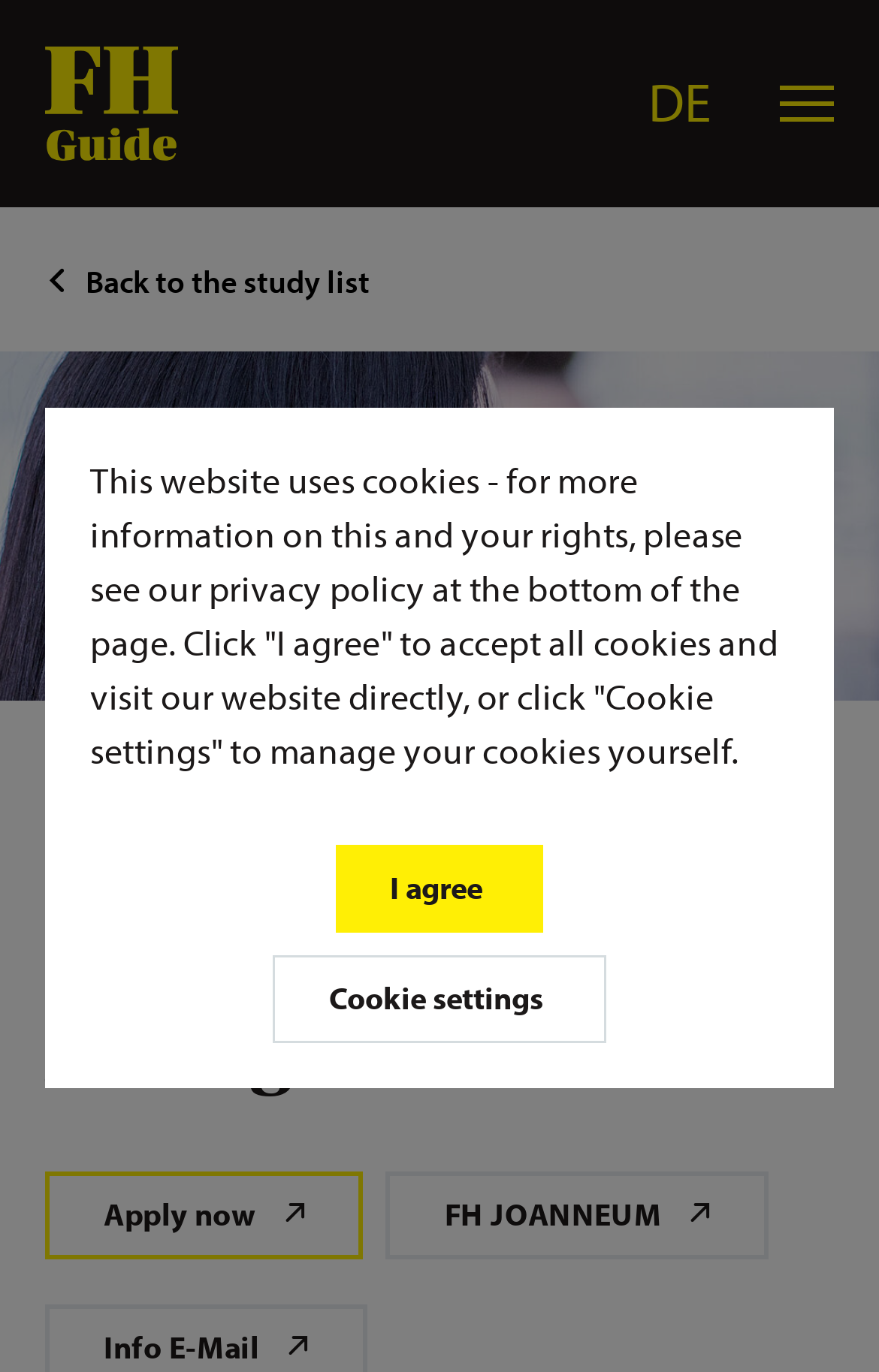Summarize the webpage comprehensively, mentioning all visible components.

The webpage appears to be a course catalog or study program webpage, specifically for Austrian universities of applied sciences. At the top left, there is a link to "FH-Studium - Fachhochschulen" accompanied by an image with the same name. On the top right, there are two buttons: "DE" and "Navigation". The "Navigation" button is expandable, but currently collapsed.

Below the top navigation, there is a large image that spans the entire width of the page. Above this image, there is a heading that reads "International Industrial Management". This suggests that the webpage is currently displaying information about a specific study program.

To the left of the image, there are several links and buttons. One link reads "Back to the study list" with an accompanying button. There is also a static text element that reads "FH JOANNEUM". Further down, there are two links: "Apply now" and "FH JOANNEUM", both with an arrow icon.

At the bottom of the page, there is a notification about cookies, which includes a static text element with a lengthy message about privacy policy and cookie settings. This notification also includes two buttons: "Close" and "I agree", as well as a "Cookie settings" button.

Overall, the webpage appears to be a detailed page about a specific study program, with links to apply and navigate to other related pages.